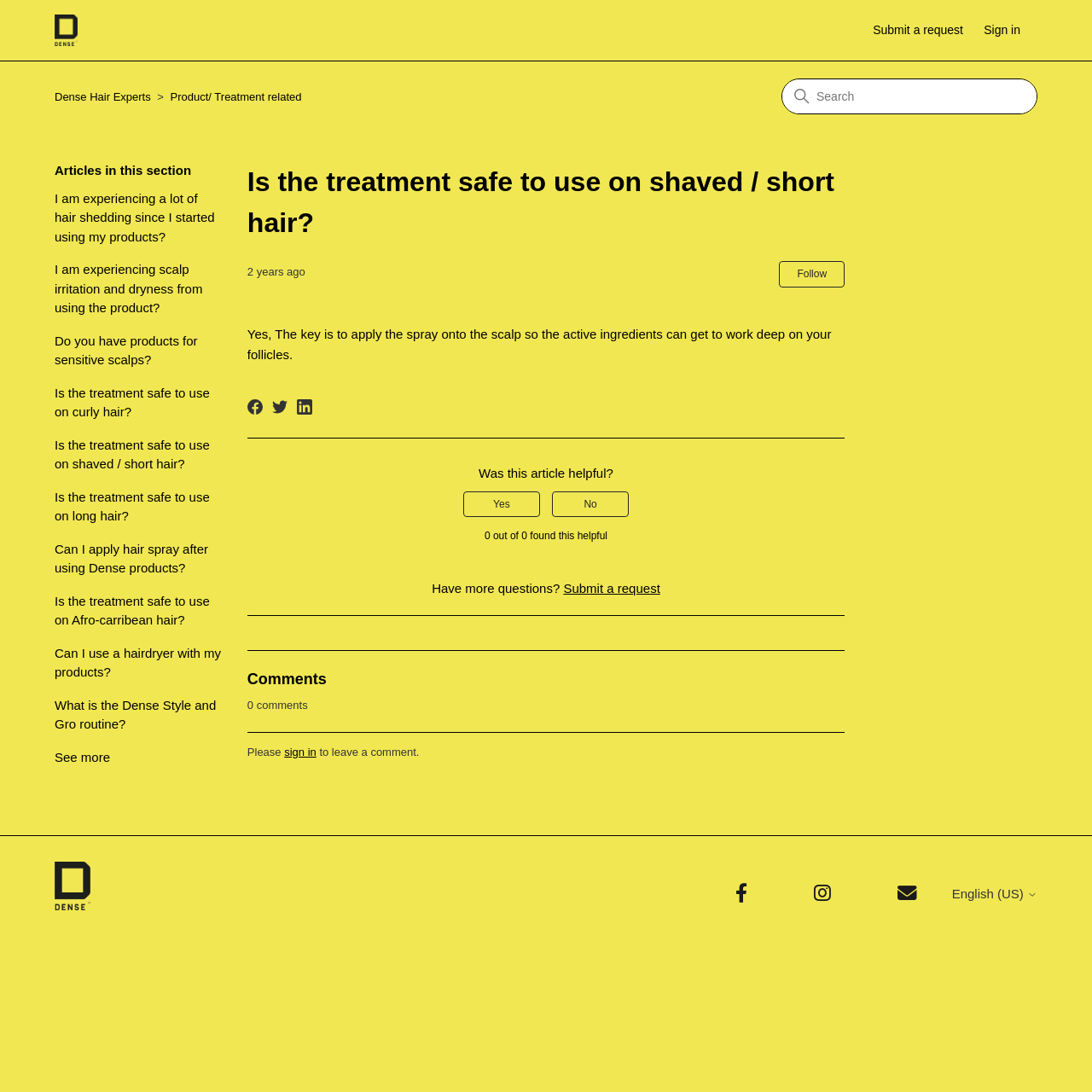Given the element description, predict the bounding box coordinates in the format (top-left x, top-left y, bottom-right x, bottom-right y). Make sure all values are between 0 and 1. Here is the element description: Follow

[0.714, 0.239, 0.774, 0.263]